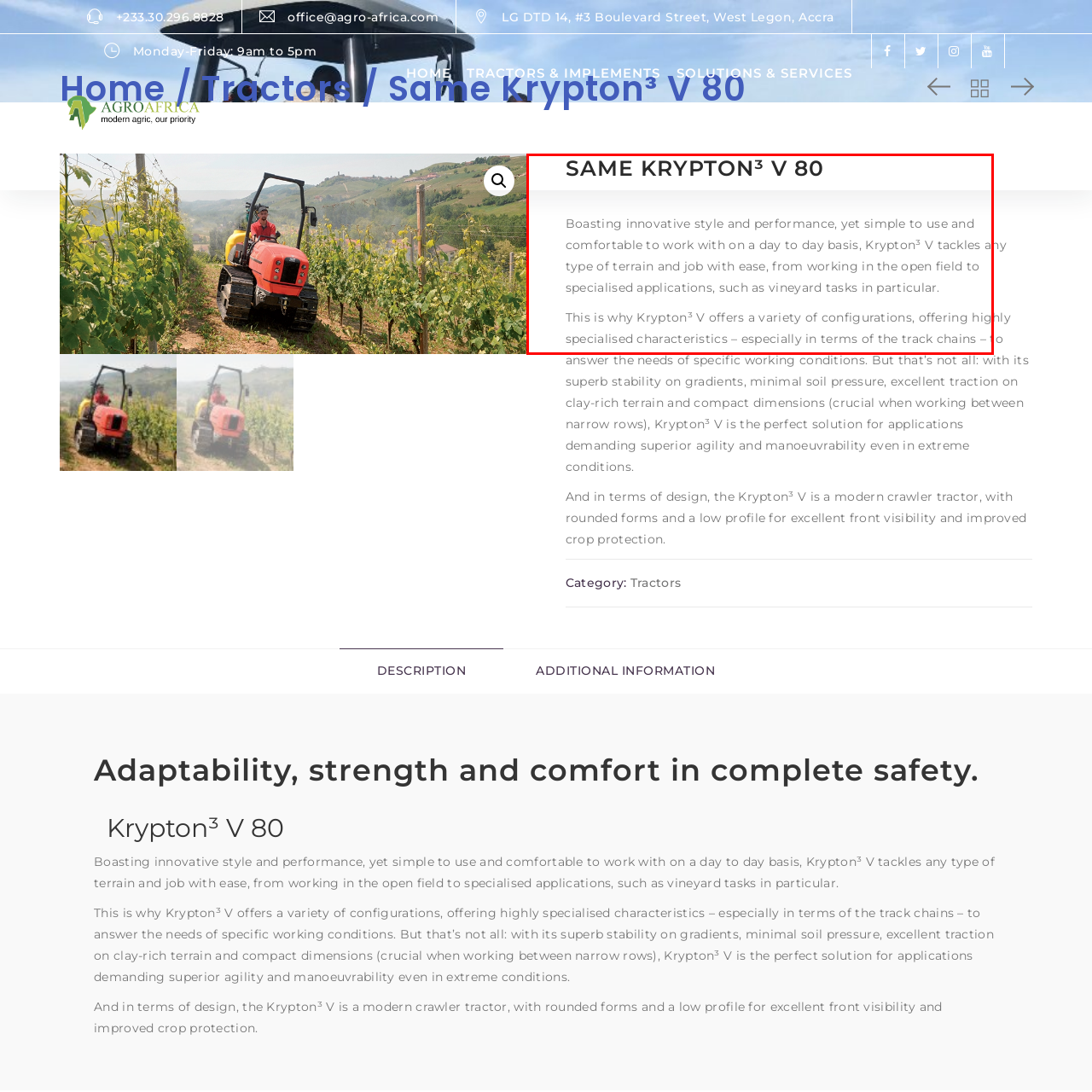Take a close look at the image marked with a red boundary and thoroughly answer the ensuing question using the information observed in the image:
What type of tasks can the tractor handle?

According to the caption, the tractor is capable of handling a variety of terrains and jobs effortlessly, including open fields and specialized applications such as vineyard tasks.